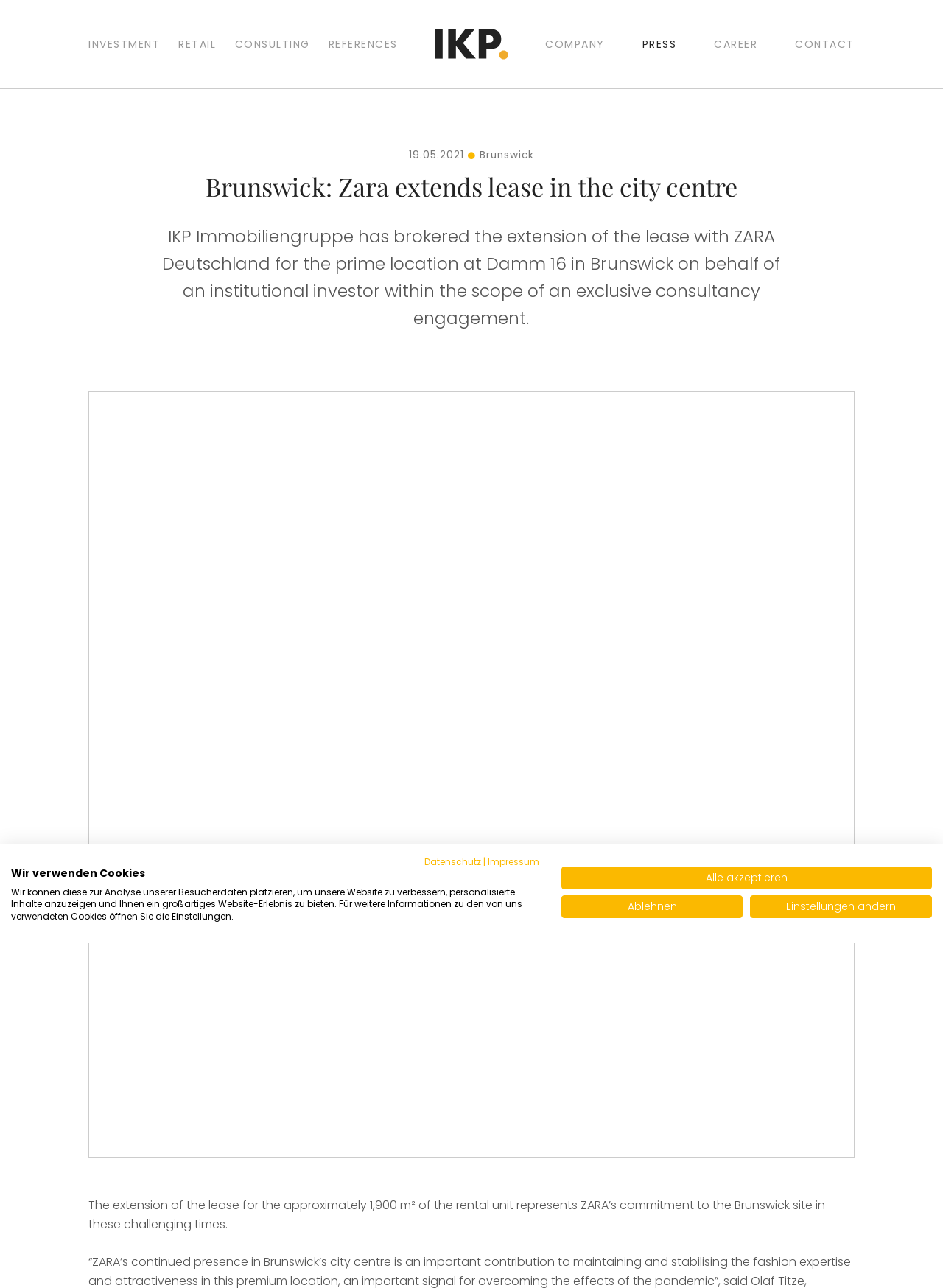Determine the bounding box coordinates for the clickable element required to fulfill the instruction: "Contact the company". Provide the coordinates as four float numbers between 0 and 1, i.e., [left, top, right, bottom].

[0.843, 0.028, 0.906, 0.041]